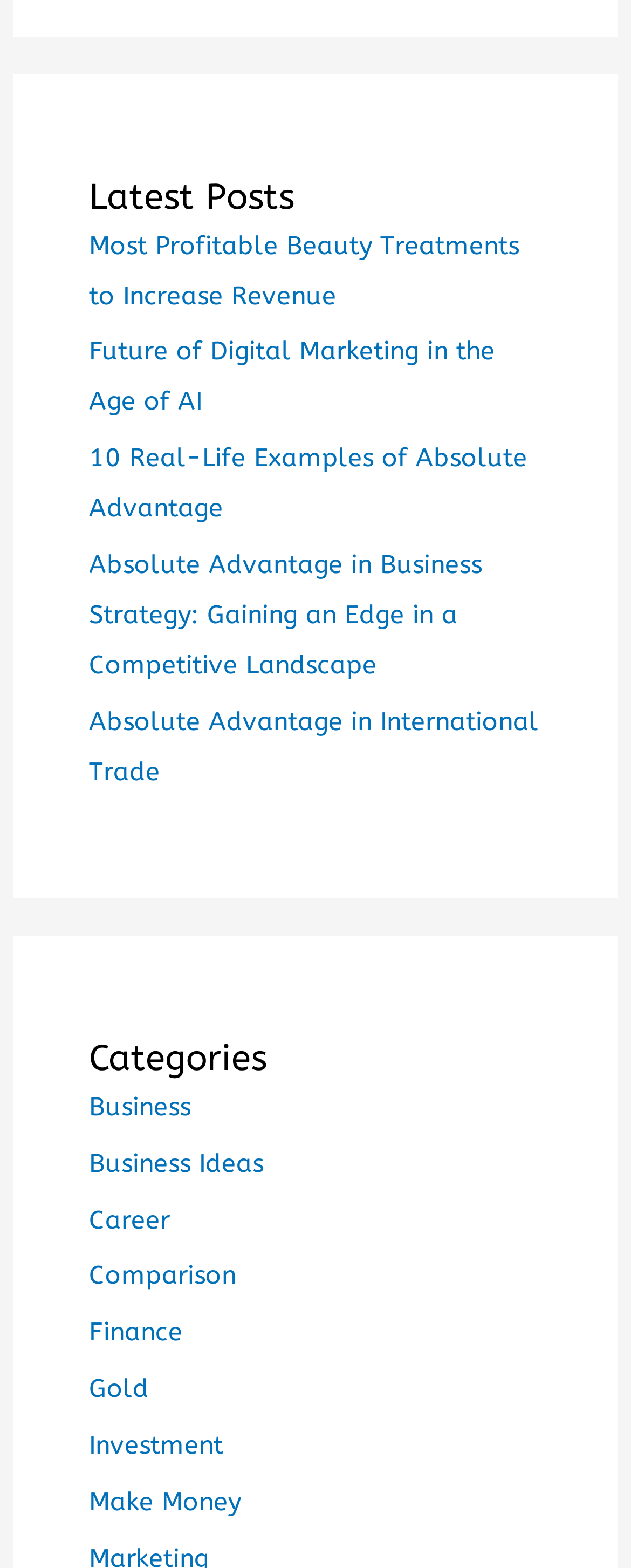How many categories are listed? Analyze the screenshot and reply with just one word or a short phrase.

7